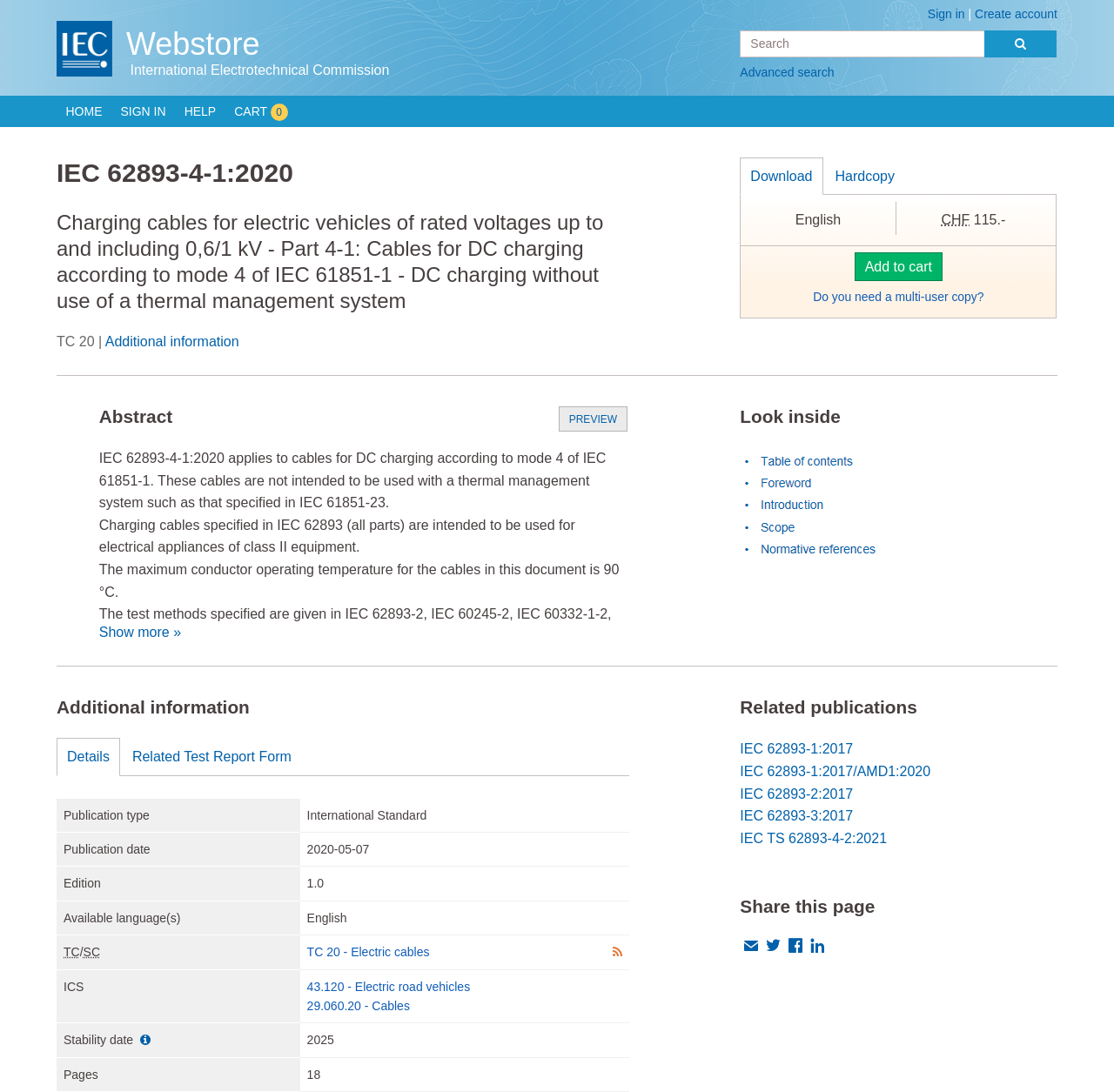Locate the bounding box coordinates of the element that needs to be clicked to carry out the instruction: "Search for a standard". The coordinates should be given as four float numbers ranging from 0 to 1, i.e., [left, top, right, bottom].

[0.664, 0.028, 0.949, 0.052]